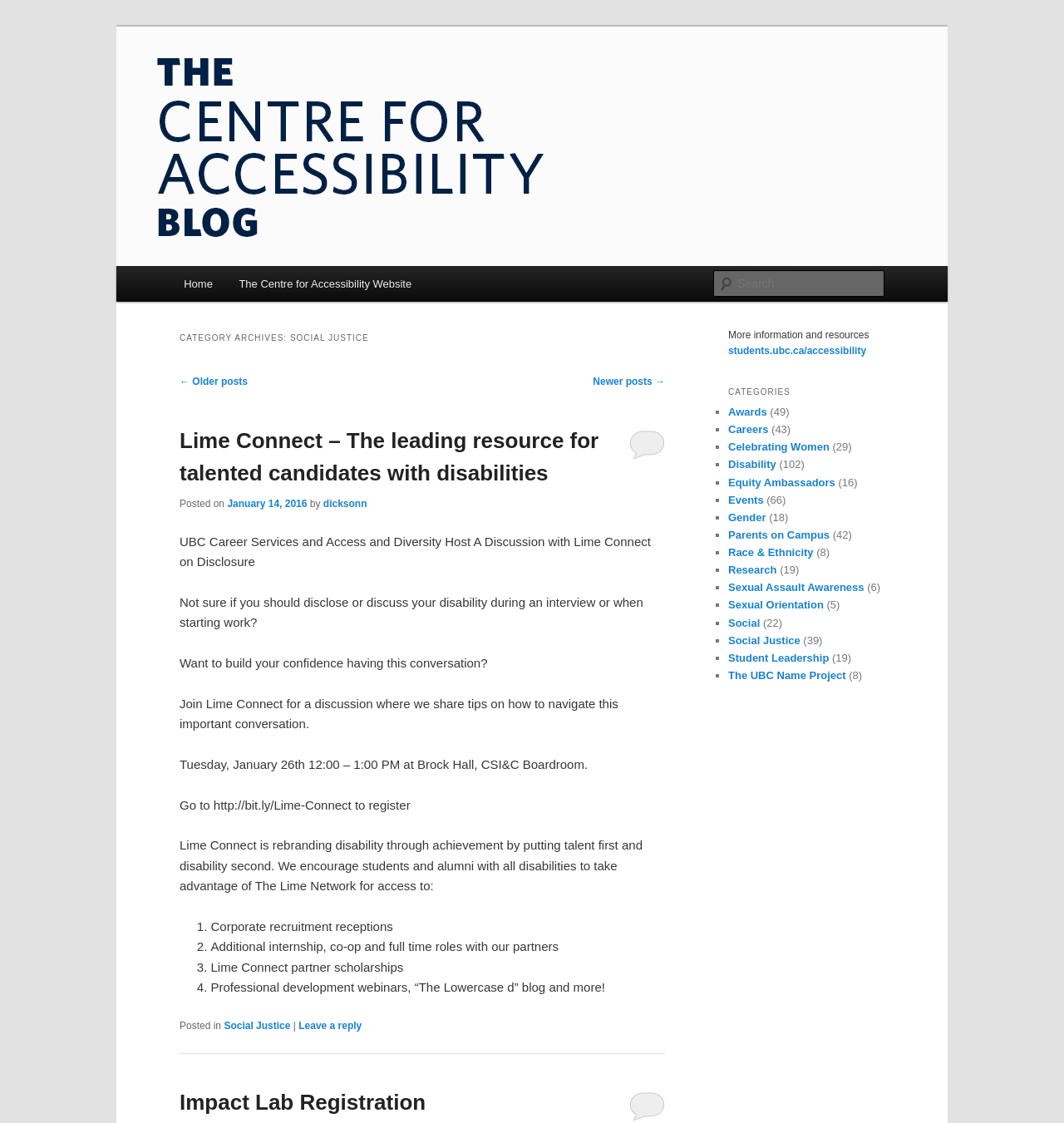Determine the coordinates of the bounding box that should be clicked to complete the instruction: "Search for something". The coordinates should be represented by four float numbers between 0 and 1: [left, top, right, bottom].

[0.671, 0.241, 0.831, 0.264]